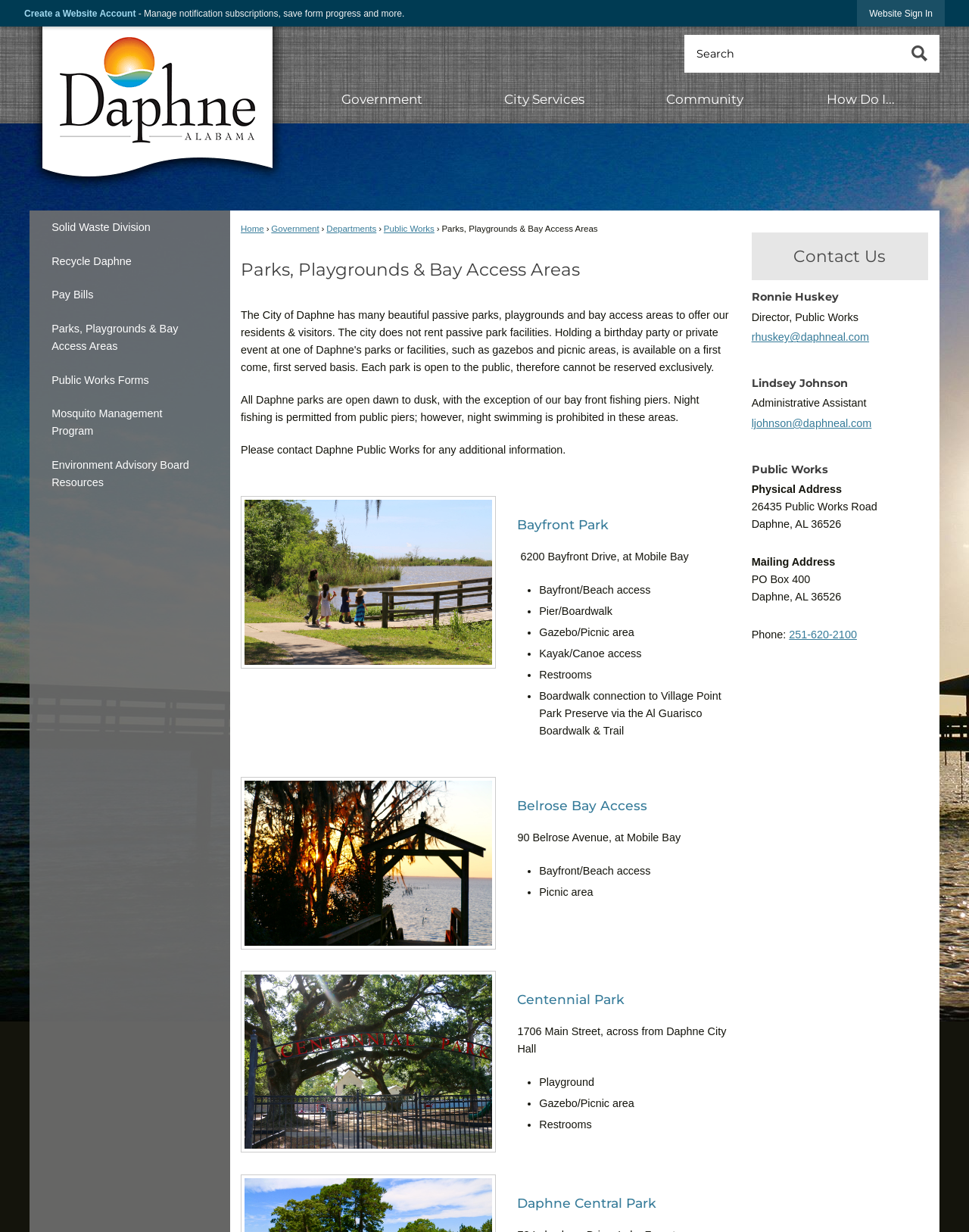What are the amenities available at Bayfront Park?
Utilize the information in the image to give a detailed answer to the question.

I found a list of amenities available at Bayfront Park by reading the text under the heading 'Bayfront Park', which mentions Bayfront/Beach access, Pier/Boardwalk, Gazebo/Picnic area, Kayak/Canoe access, Restrooms, and Boardwalk connection to Village Point Park Preserve via the Al Guarisco Boardwalk & Trail.